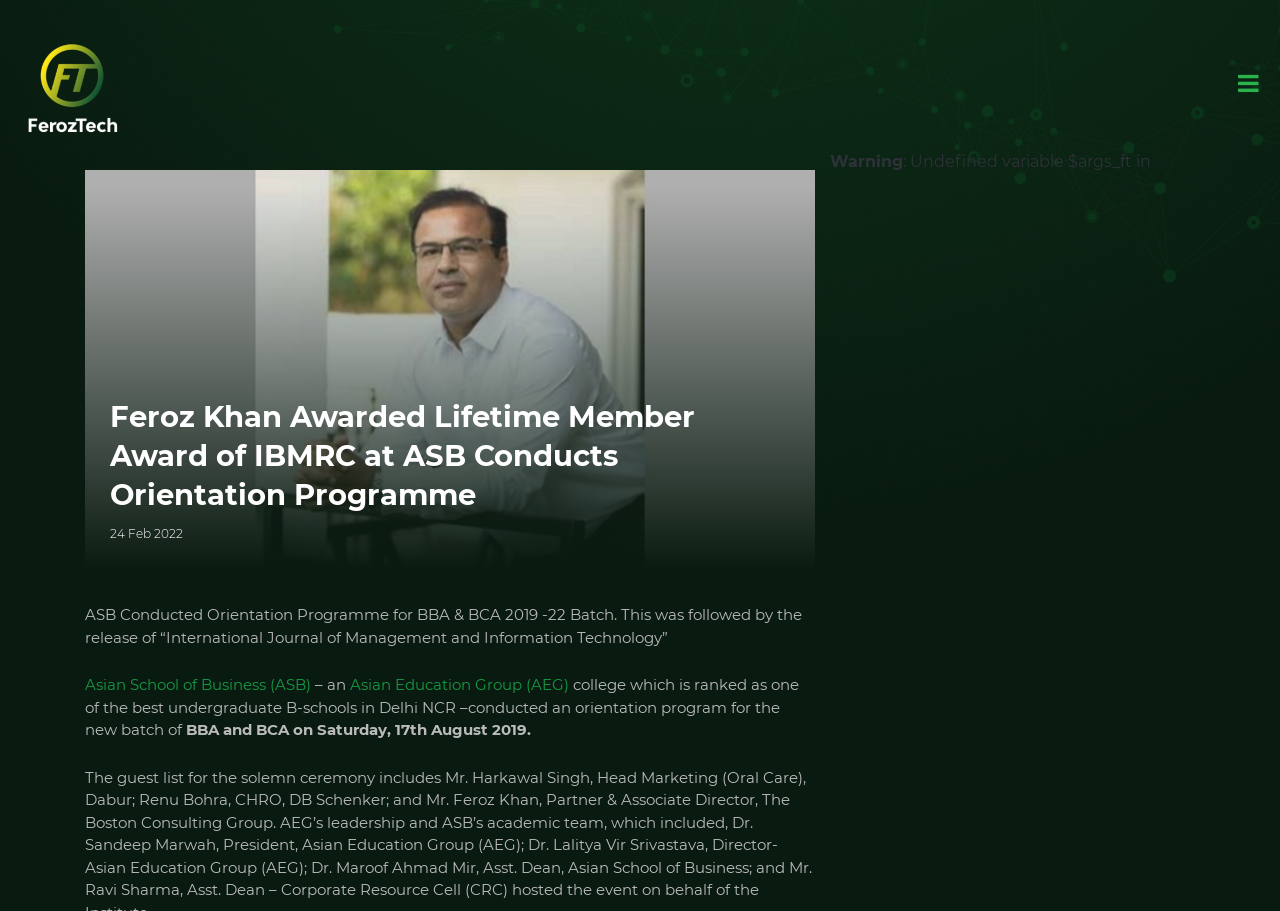Provide the bounding box coordinates, formatted as (top-left x, top-left y, bottom-right x, bottom-right y), with all values being floating point numbers between 0 and 1. Identify the bounding box of the UI element that matches the description: alt="feroztech.com"

[0.012, 0.083, 0.102, 0.103]